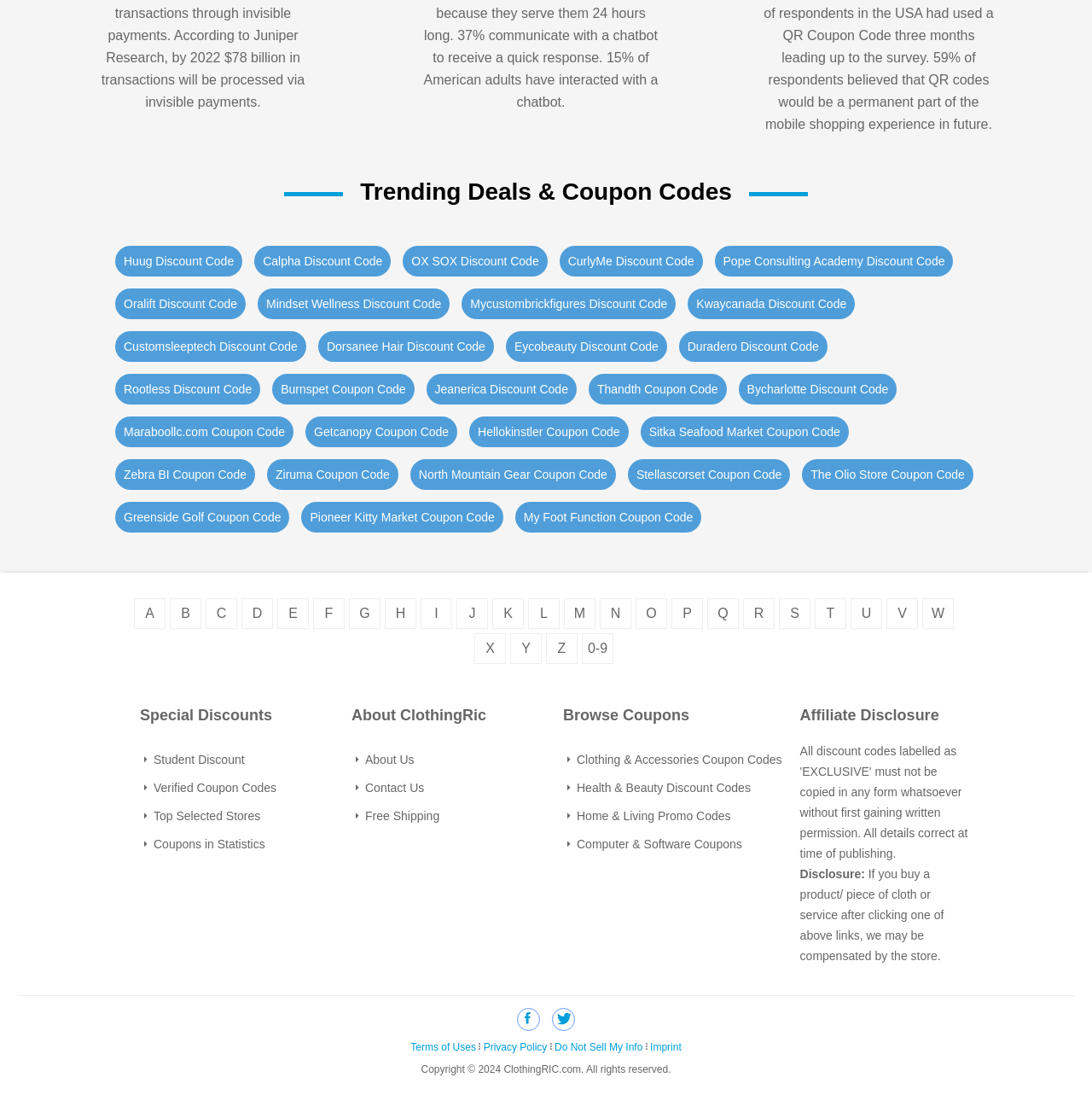How many coupon codes are listed on this webpage? Analyze the screenshot and reply with just one word or a short phrase.

Over 70